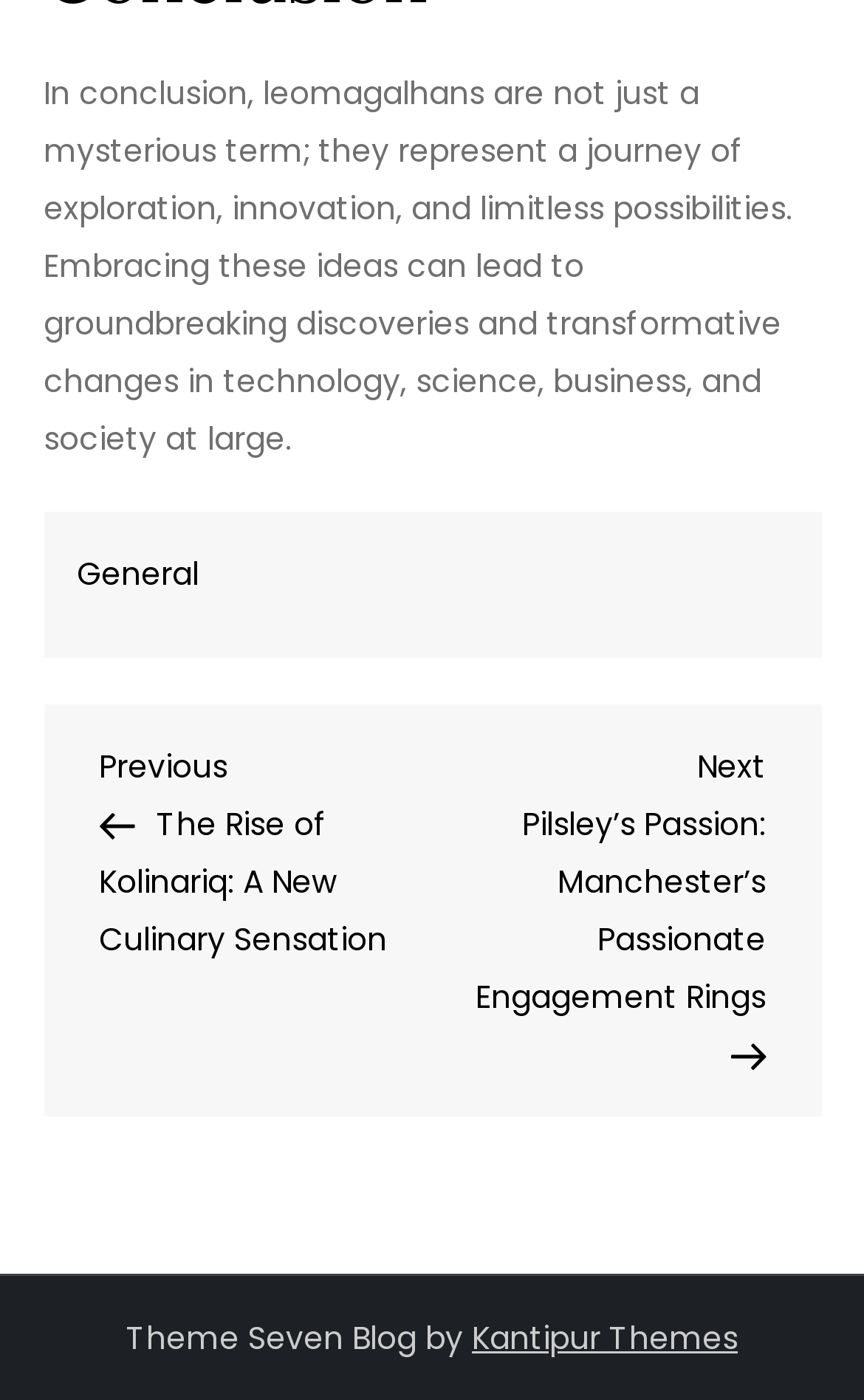How many footer links are there?
Use the image to answer the question with a single word or phrase.

1